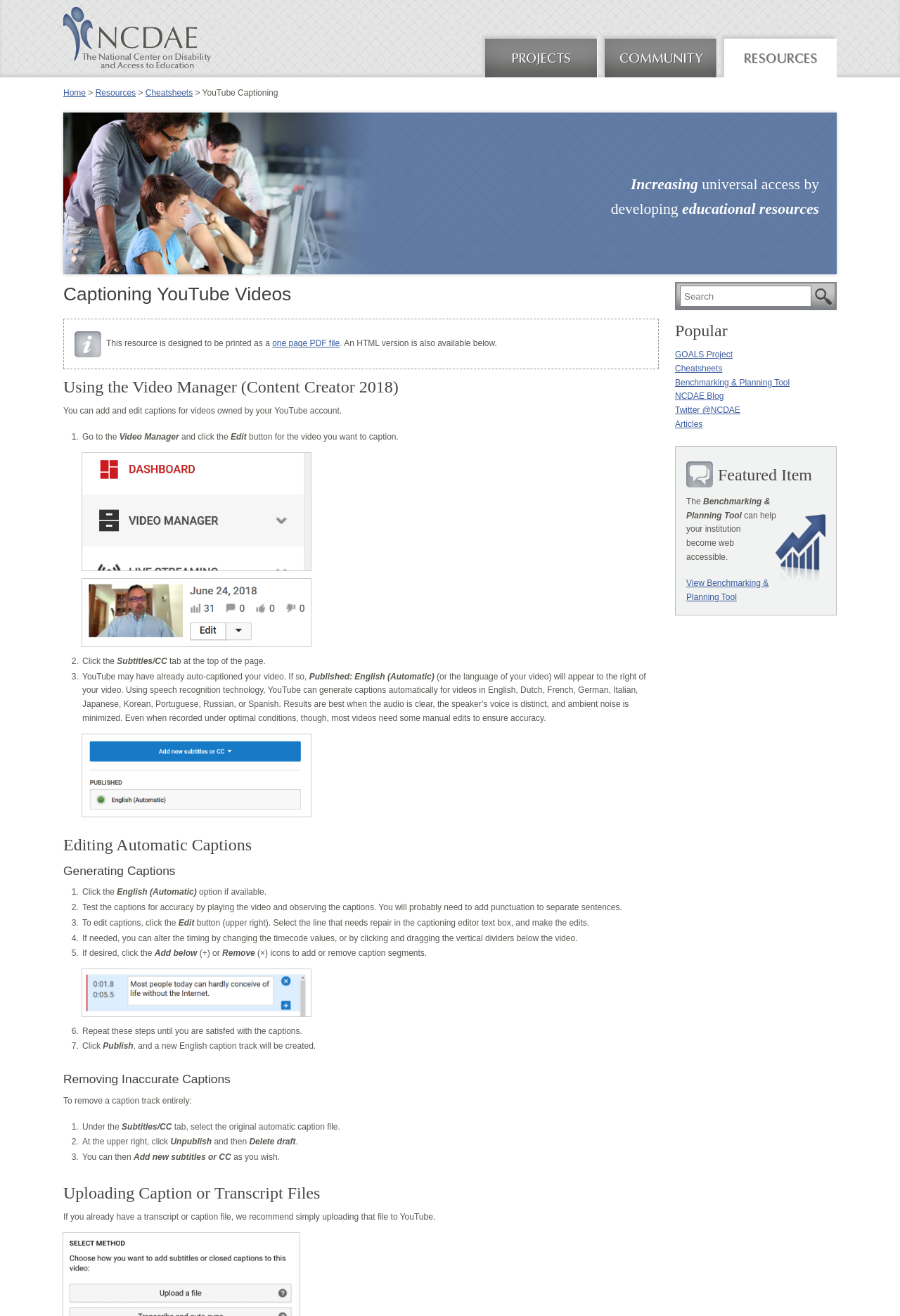Locate the bounding box coordinates of the area where you should click to accomplish the instruction: "Click the 'Projects' link".

[0.542, 0.029, 0.661, 0.057]